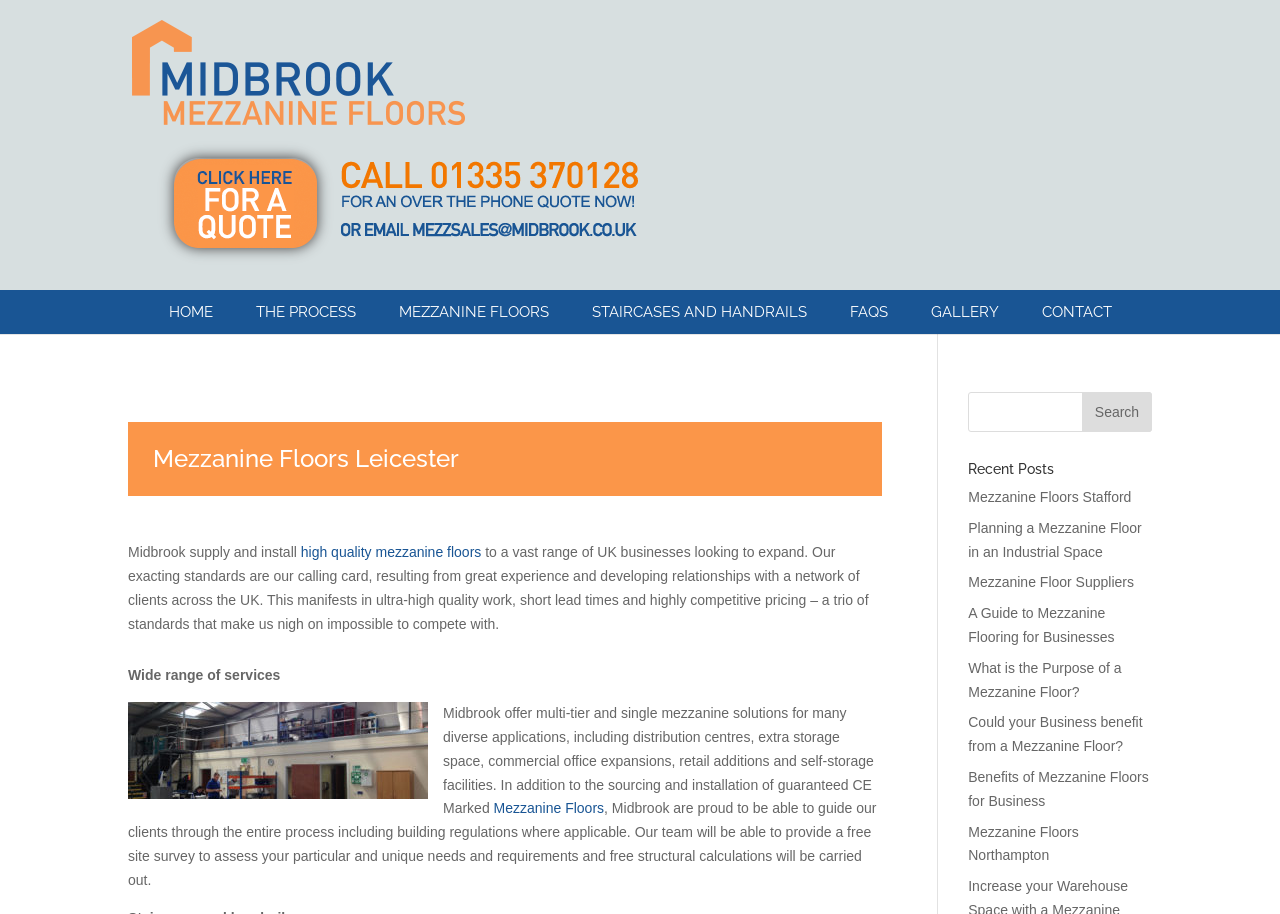Specify the bounding box coordinates of the element's area that should be clicked to execute the given instruction: "View 'Mezzanine Floors Leicester' page". The coordinates should be four float numbers between 0 and 1, i.e., [left, top, right, bottom].

[0.1, 0.326, 0.689, 0.407]